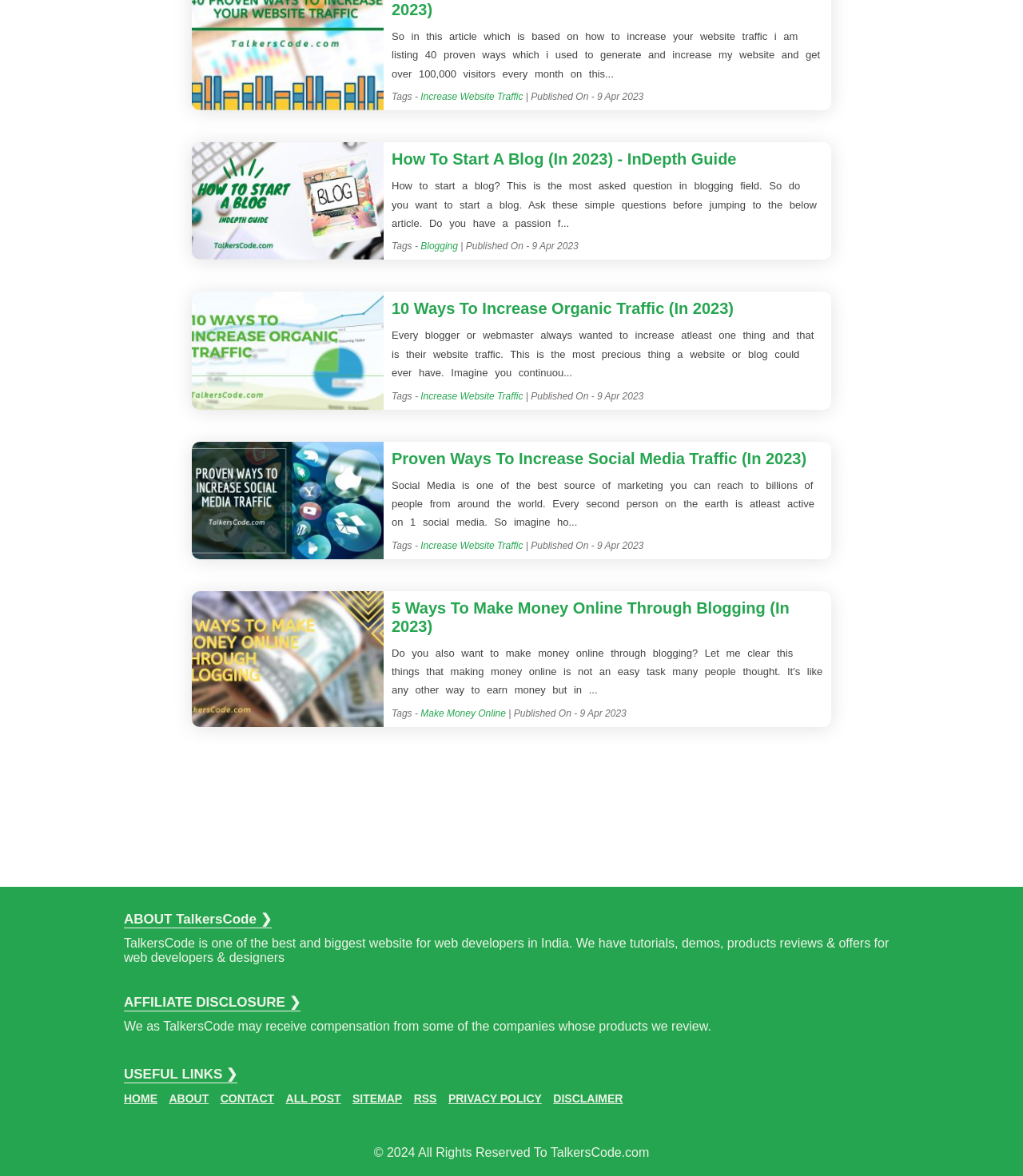Determine the bounding box coordinates of the clickable area required to perform the following instruction: "Learn about 'TalkersCode'". The coordinates should be represented as four float numbers between 0 and 1: [left, top, right, bottom].

[0.121, 0.775, 0.265, 0.788]